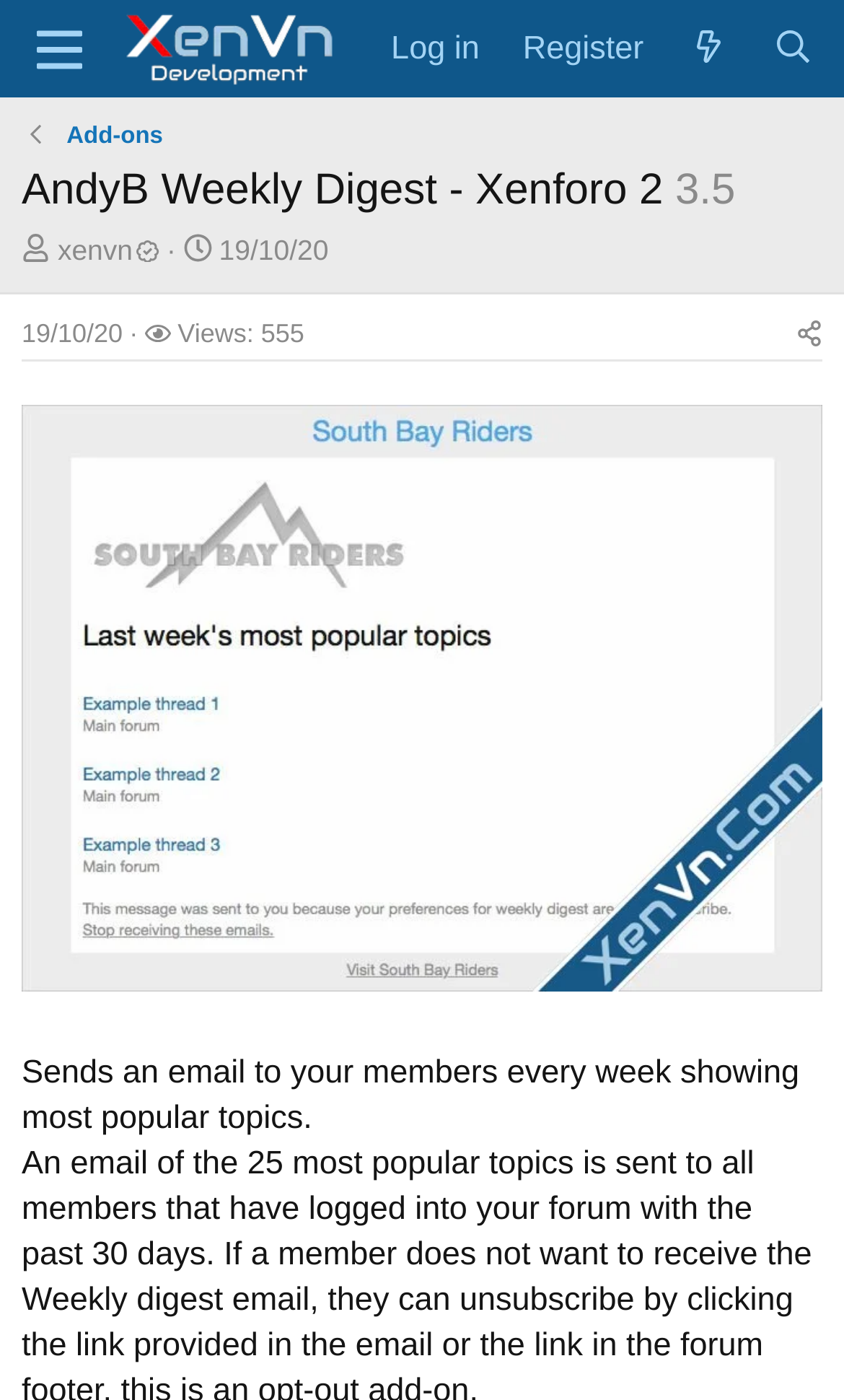Determine the bounding box coordinates for the area you should click to complete the following instruction: "View add-ons".

[0.068, 0.082, 0.204, 0.114]